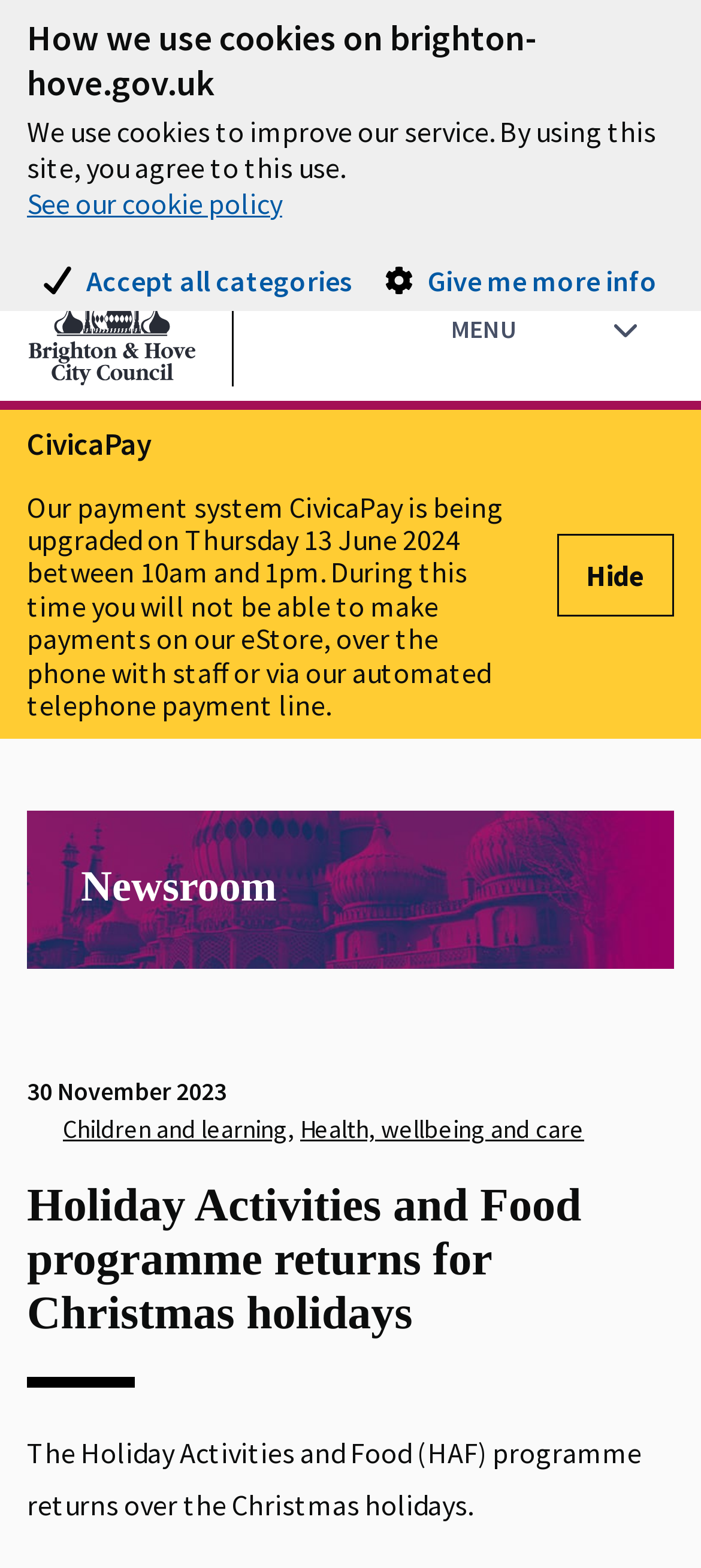Please find the top heading of the webpage and generate its text.

Holiday Activities and Food programme returns for Christmas holidays